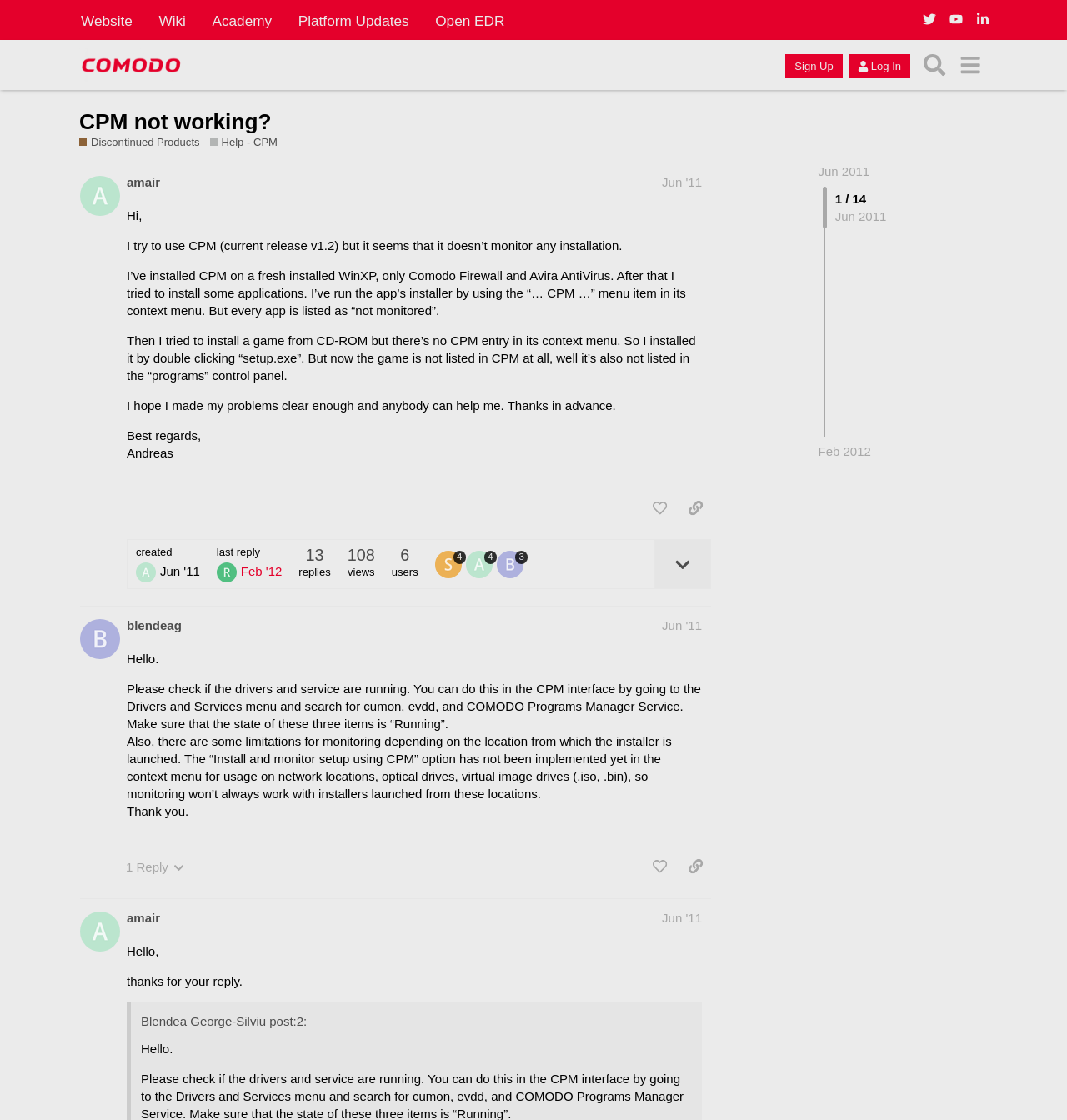Please specify the bounding box coordinates of the clickable section necessary to execute the following command: "Search for something in the forum".

[0.859, 0.042, 0.892, 0.074]